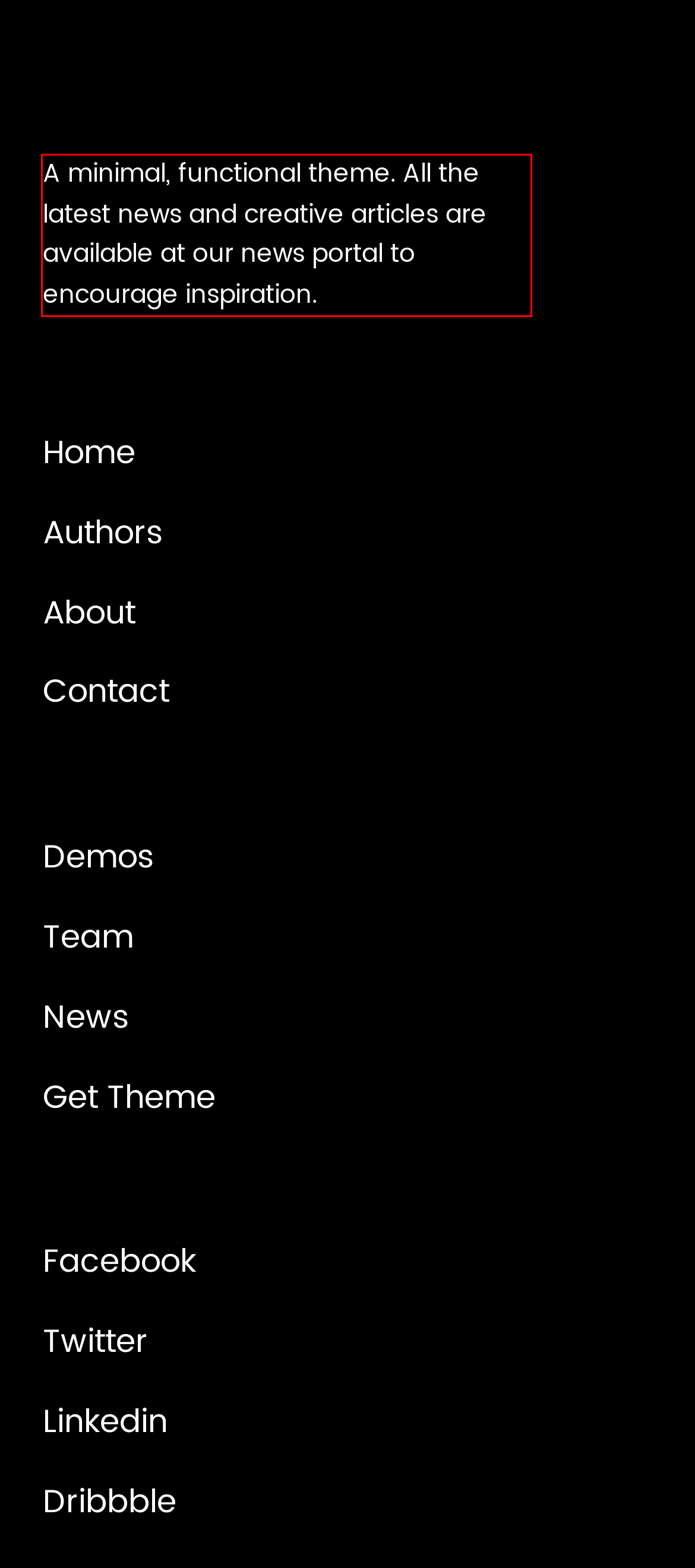Using OCR, extract the text content found within the red bounding box in the given webpage screenshot.

A minimal, functional theme. All the latest news and creative articles are available at our news portal to encourage inspiration.